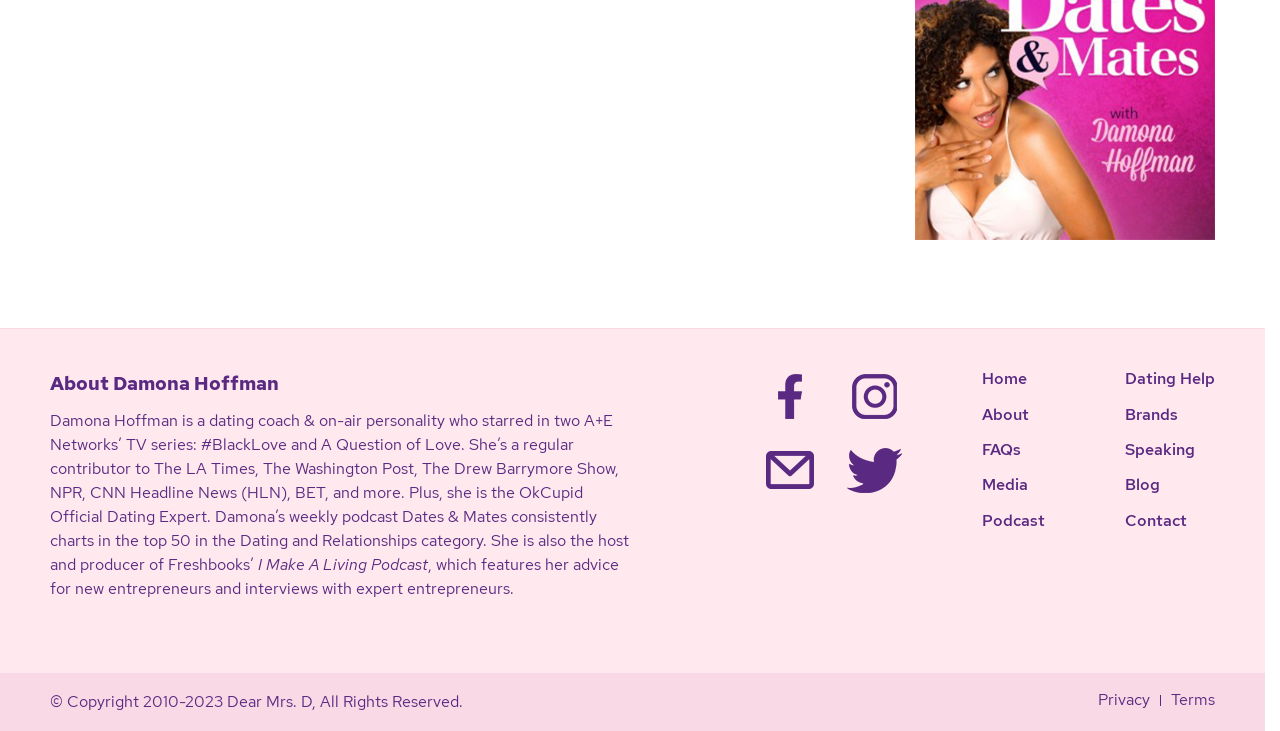How many TV series has Damona Hoffman starred in?
Give a single word or phrase as your answer by examining the image.

Two